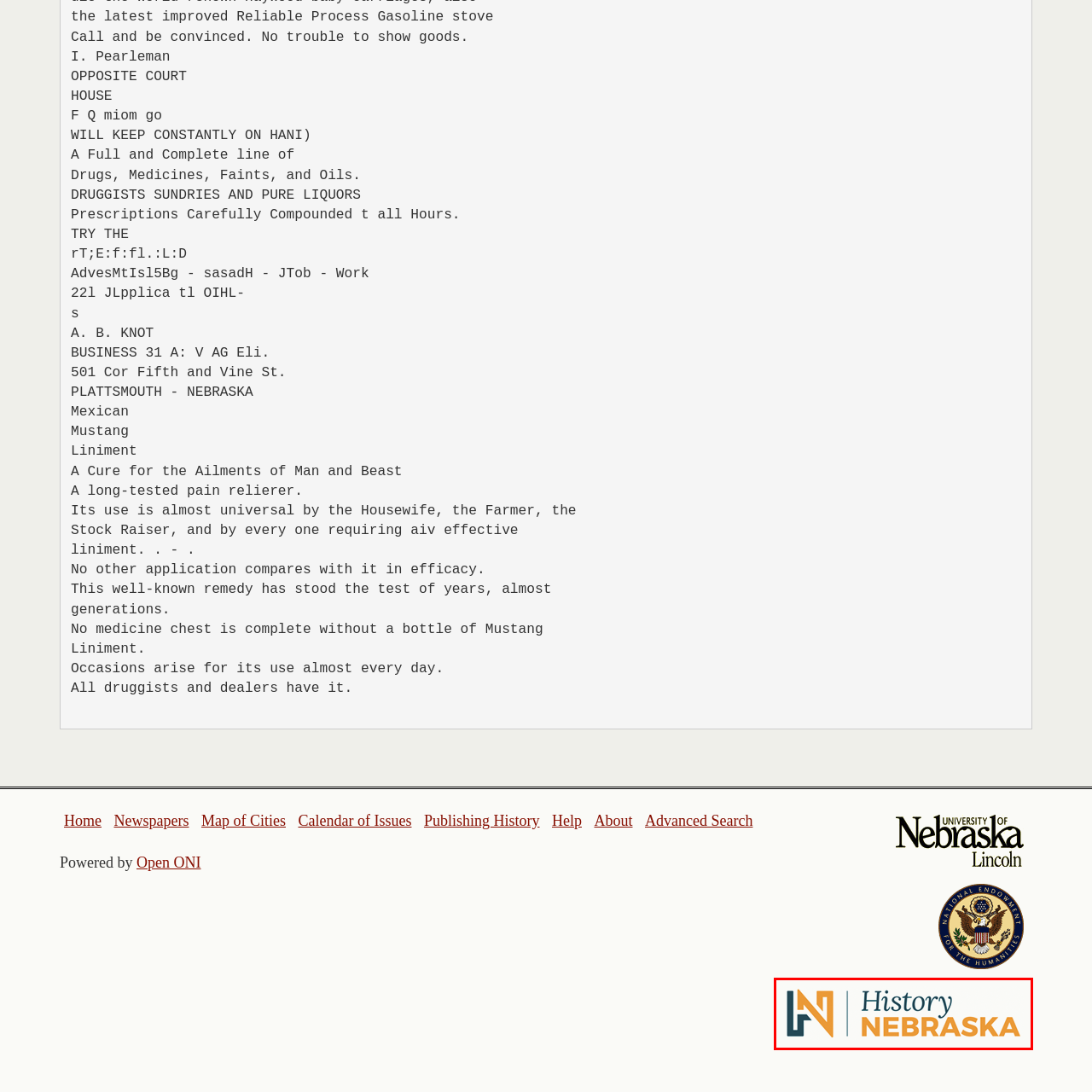Pay attention to the section of the image delineated by the white outline and provide a detailed response to the subsequent question, based on your observations: 
What is the color scheme of the logo?

The logo utilizes a combination of deep teal and a vibrant orange, adding a contemporary touch to the traditional theme of the organization.